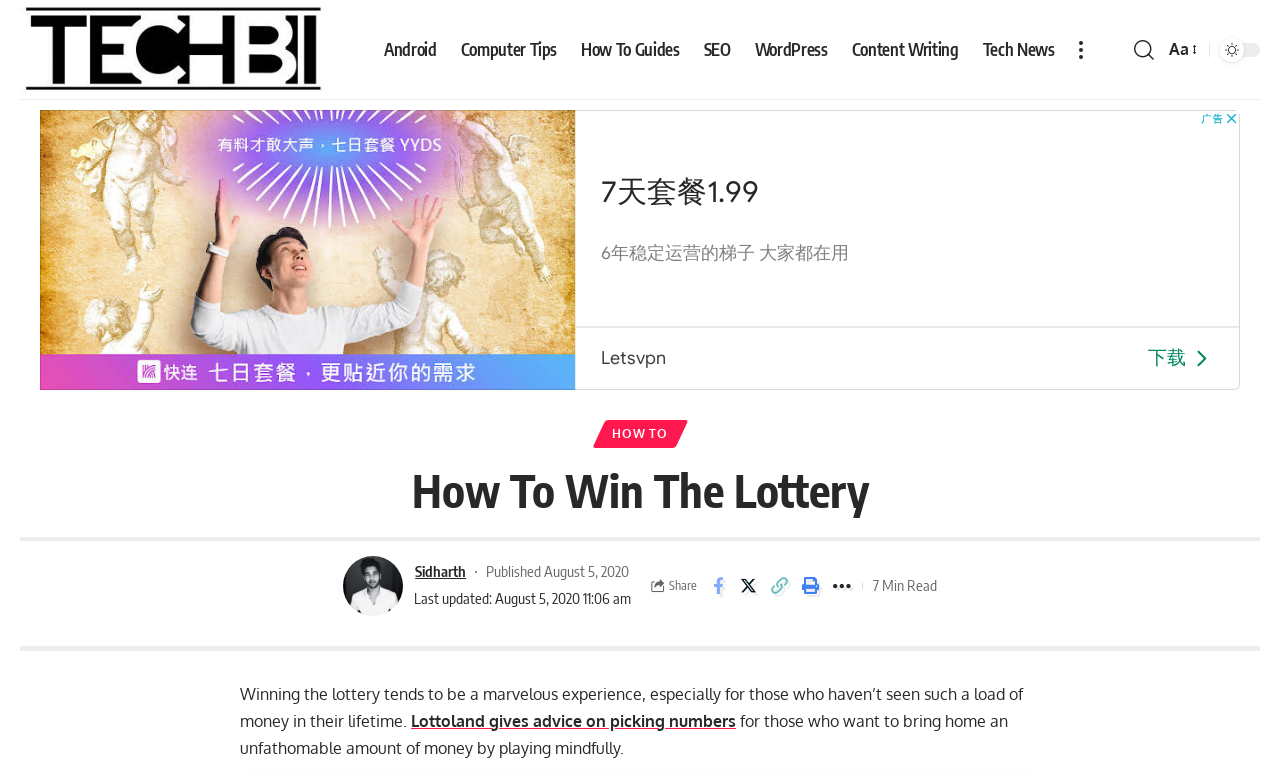Use a single word or phrase to answer the following:
What is the name of the website?

TechBii